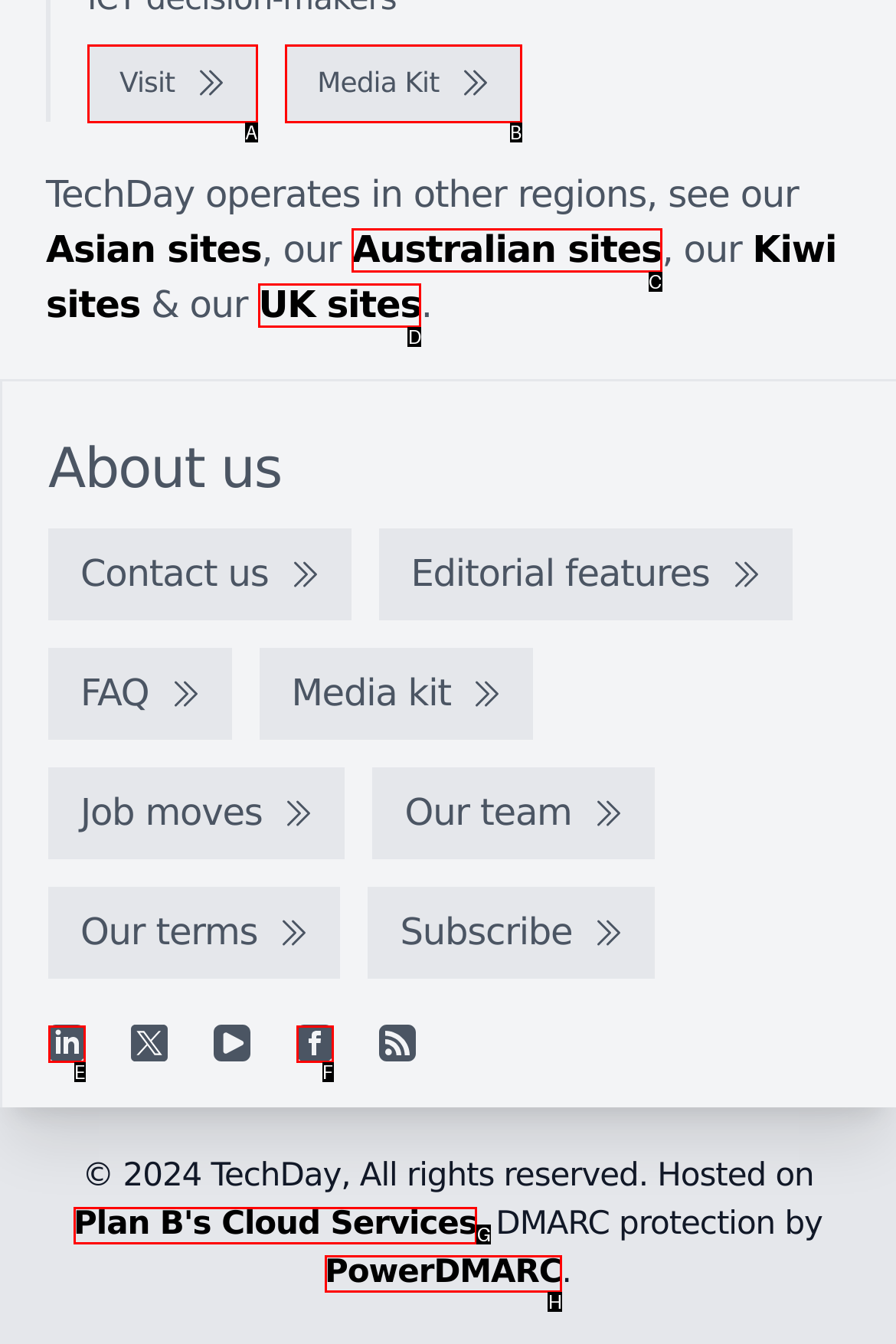Point out the HTML element that matches the following description: Media Kit
Answer with the letter from the provided choices.

B